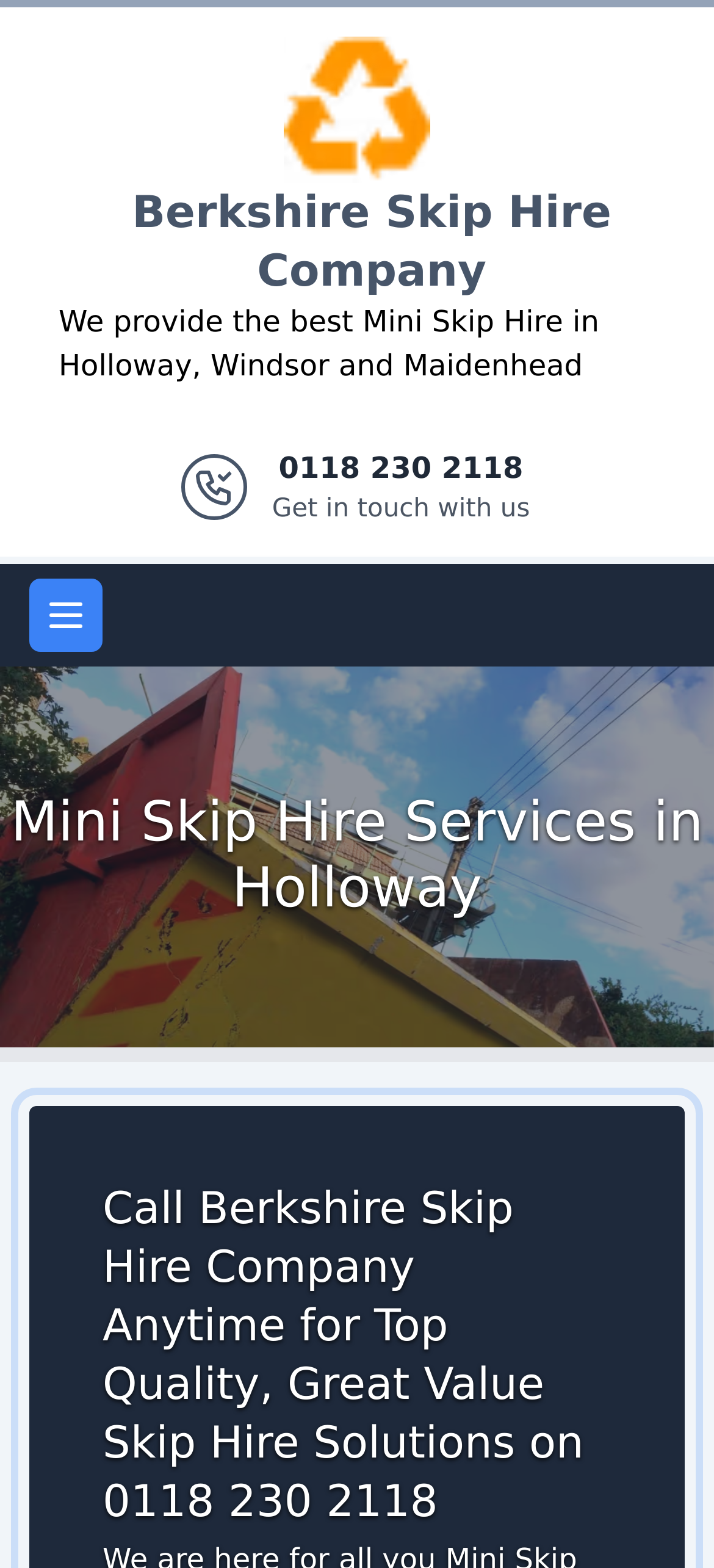Create a detailed description of the webpage's content and layout.

The webpage is about Berkshire Skip Hire Company, which provides mini skip hire services in Holloway, Windsor, and Maidenhead. At the top of the page, there is a banner with the company's logo, which is an image, and a link to the company's name. Below the logo, there is a brief description of the company's services, stating that they provide the best mini skip hire in the mentioned areas.

To the right of the description, there is an image, and below it, a link with the company's phone number, 0118 230 2118, encouraging visitors to get in touch. There is also a button to open the main menu, located at the top-right corner of the page.

Further down, there is a heading that reads "Mini Skip Hire Services in Holloway", accompanied by a large image that takes up the full width of the page. Below this section, there is another heading that promotes the company's services, emphasizing top quality and great value skip hire solutions, and again, provides the phone number 0118 230 2118.

Overall, the page has a simple and clean layout, with a focus on promoting the company's services and encouraging visitors to contact them.